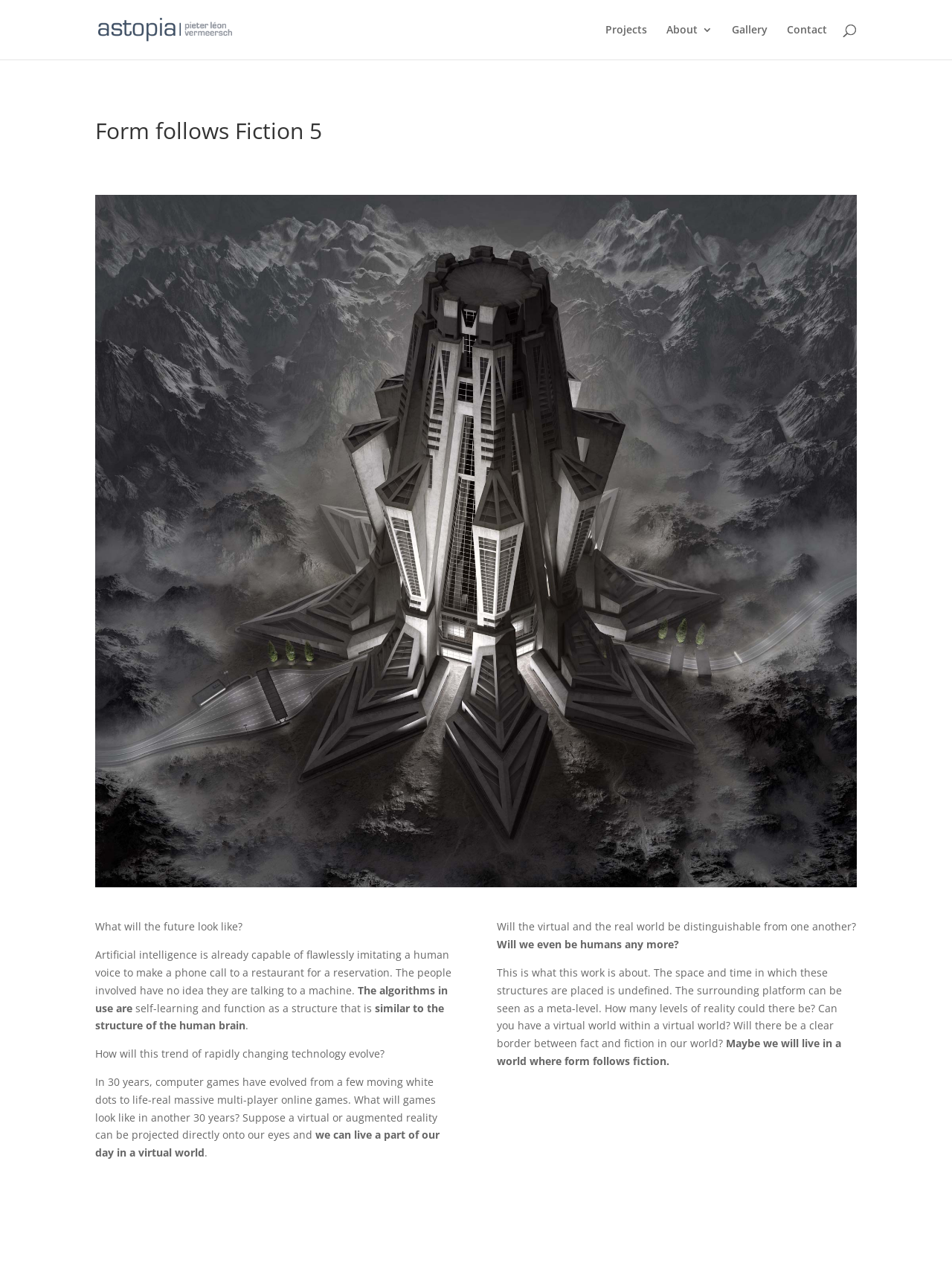What is the author's concern about the future?
Provide a one-word or short-phrase answer based on the image.

Loss of humanity